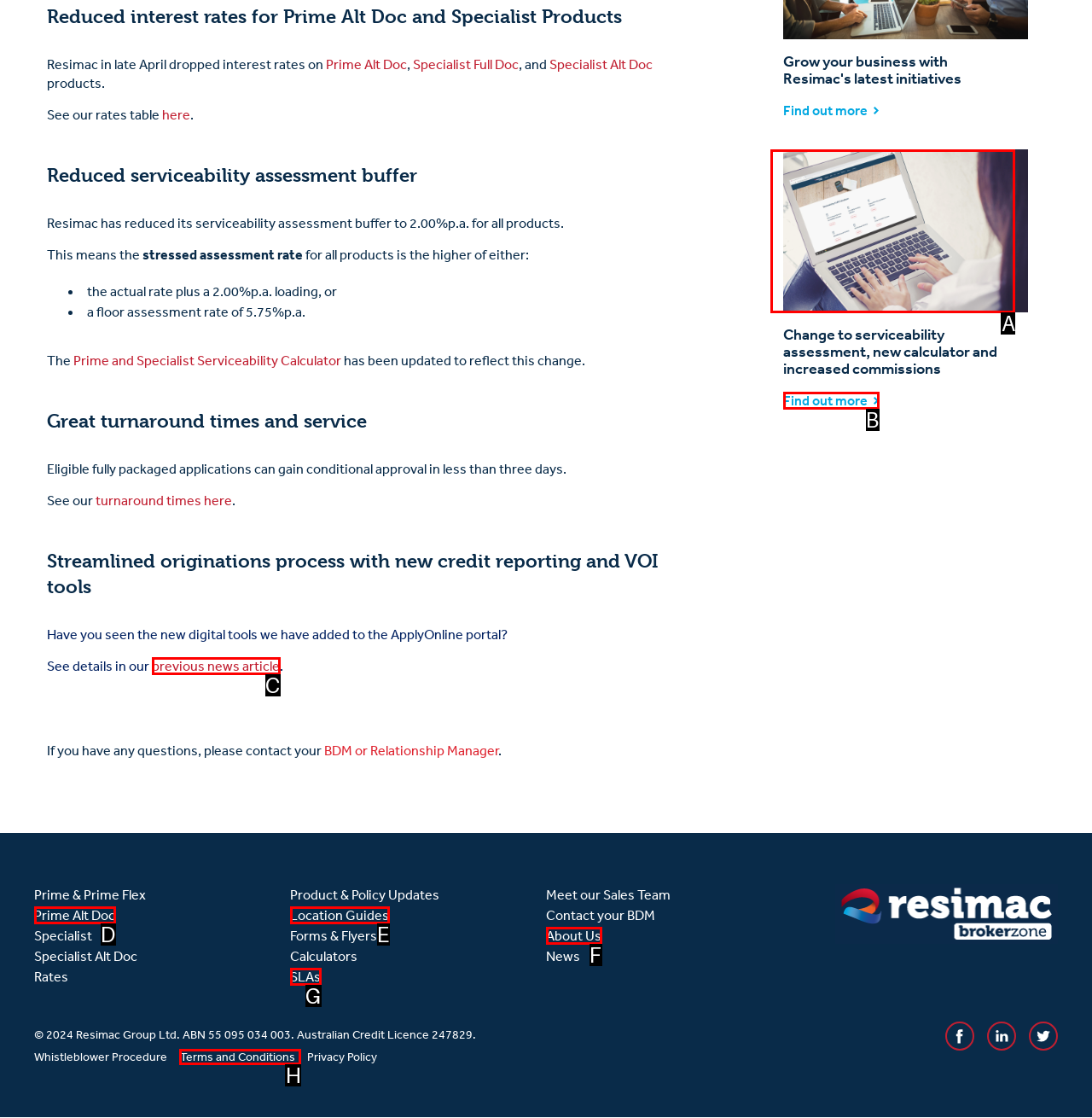Given the description: Terms and Conditions
Identify the letter of the matching UI element from the options.

H